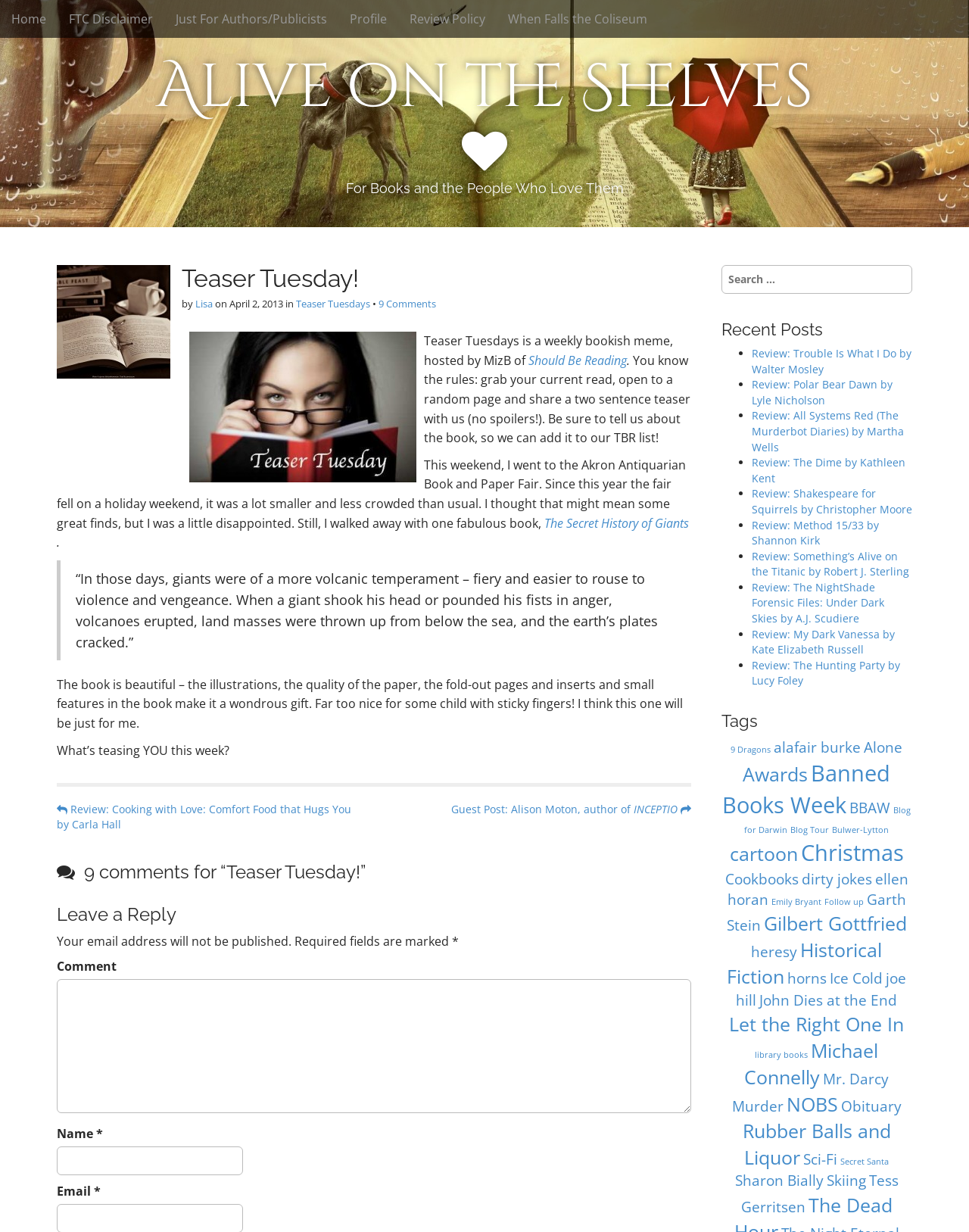Locate the bounding box coordinates of the clickable region to complete the following instruction: "View recent posts."

[0.744, 0.26, 0.941, 0.275]